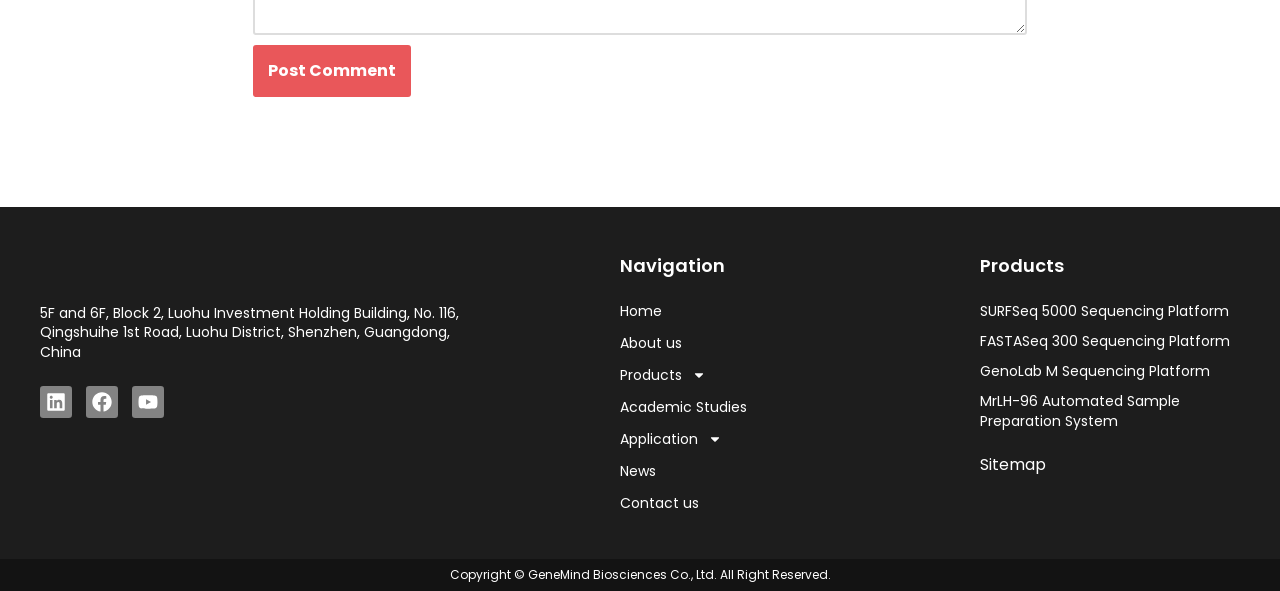Kindly determine the bounding box coordinates for the area that needs to be clicked to execute this instruction: "Explore the Products page".

[0.484, 0.607, 0.606, 0.661]